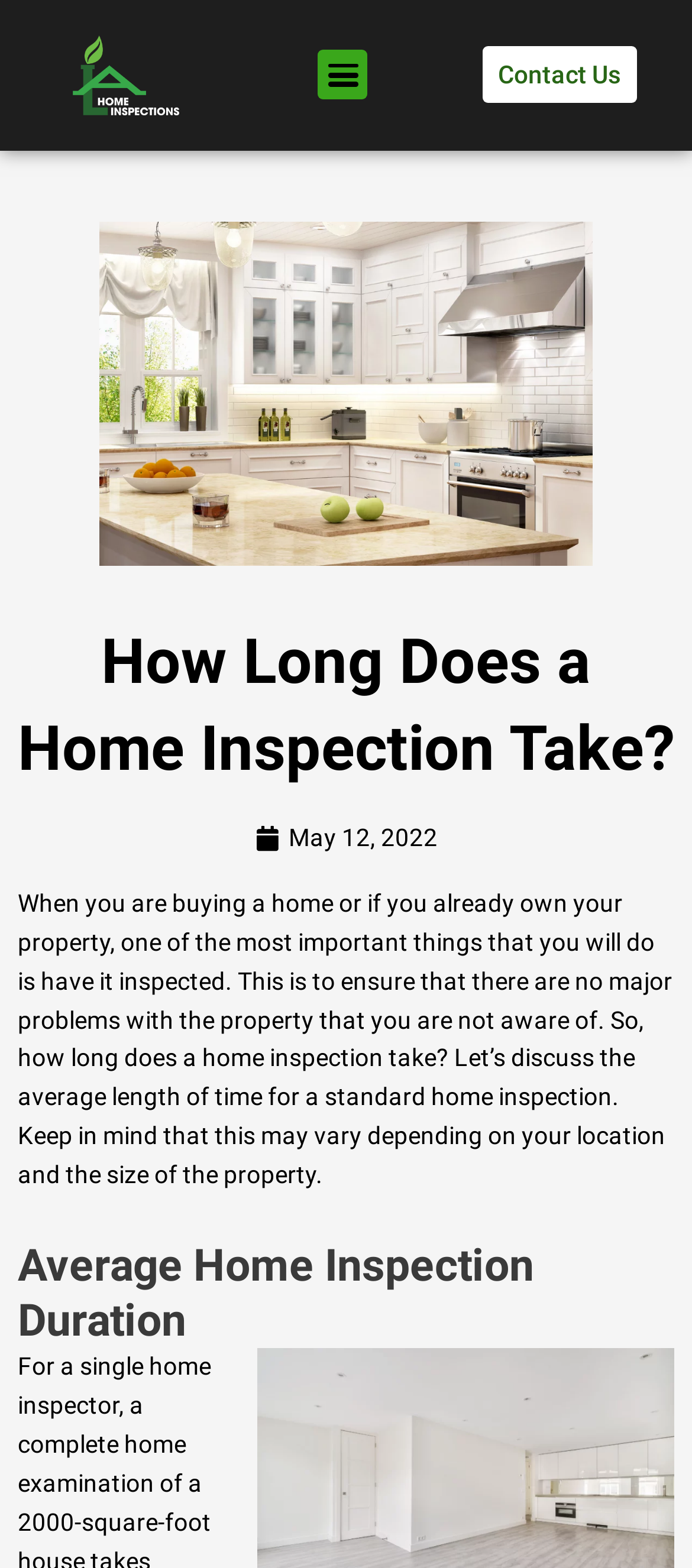Give a detailed account of the webpage's layout and content.

The webpage is about home inspections, specifically discussing how long a home inspection typically takes. At the top left of the page, there is a link with no text. To the right of this link, there is another link labeled "Contact Us". Below these links, there is a prominent image of a home inspection in a kitchen, taking up most of the width of the page.

The main content of the page is divided into sections, with headings and paragraphs of text. The first heading, "How Long Does a Home Inspection Take?", is located near the top center of the page. Below this heading, there is a link with the date "May 12, 2022", accompanied by a timestamp.

The main text of the page is a paragraph that explains the importance of home inspections and asks the question of how long they take. This text is located below the date link and spans most of the width of the page. Further down, there is another heading, "Average Home Inspection Duration", which is centered near the bottom of the page.